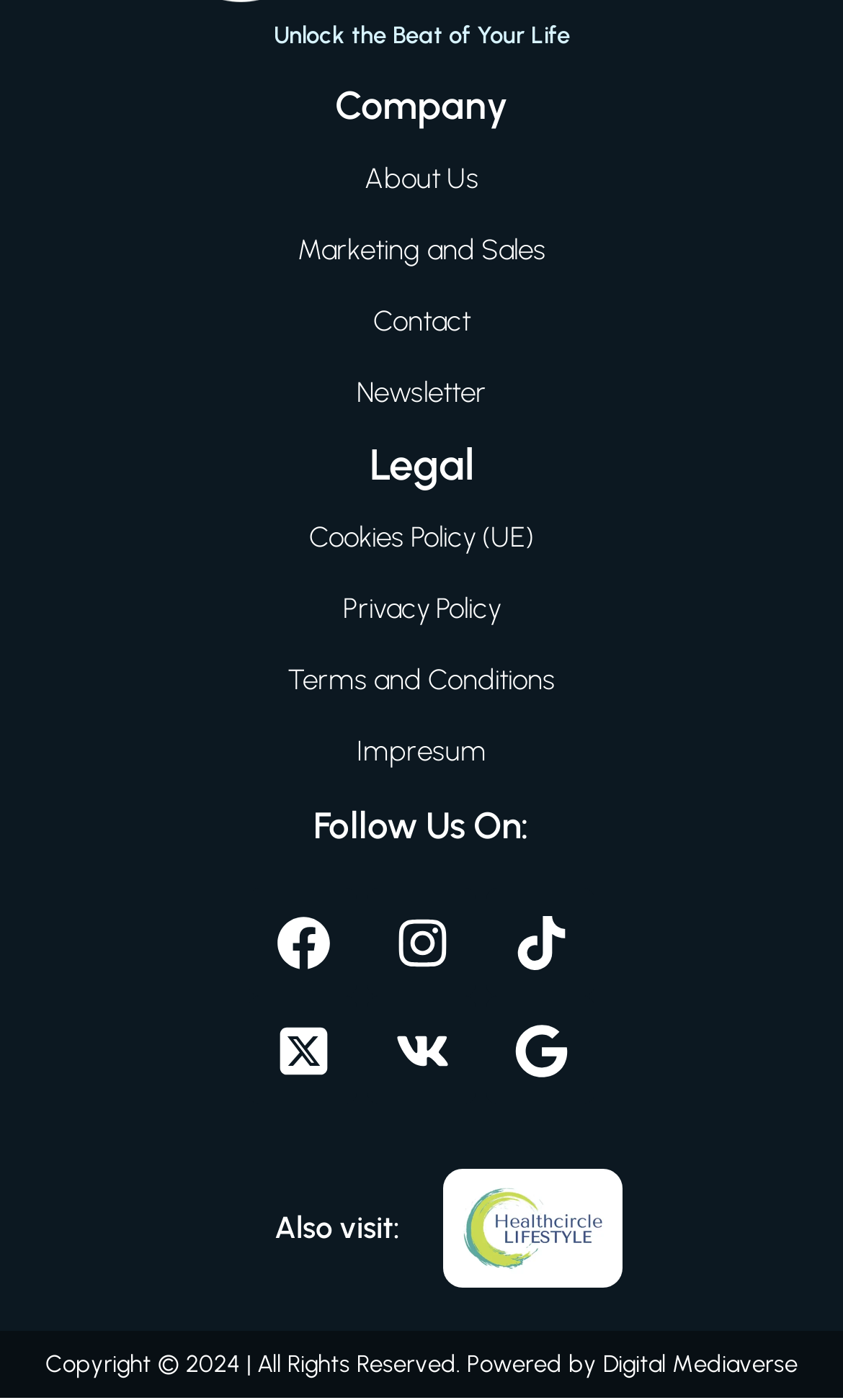Can you find the bounding box coordinates for the element that needs to be clicked to execute this instruction: "Check the Terms and Conditions"? The coordinates should be given as four float numbers between 0 and 1, i.e., [left, top, right, bottom].

[0.341, 0.474, 0.659, 0.497]